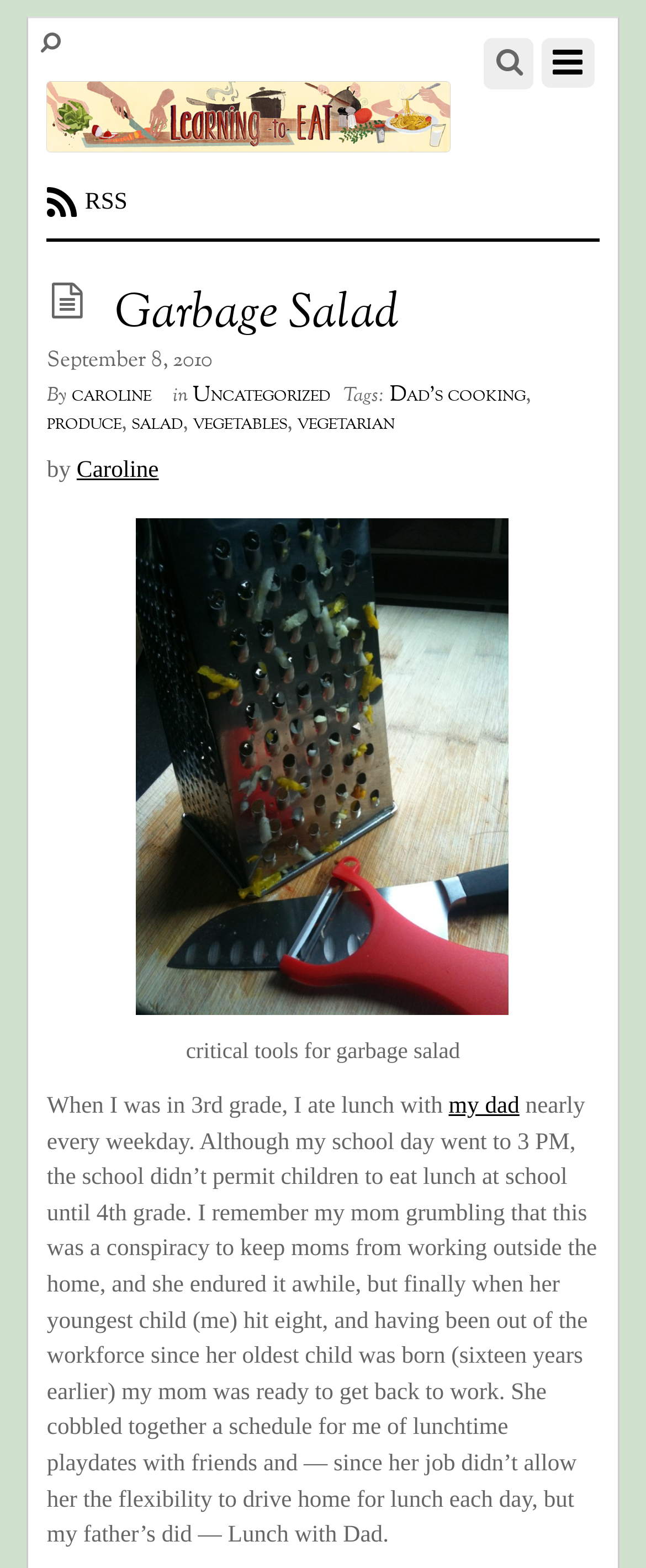Please identify the bounding box coordinates of the clickable area that will fulfill the following instruction: "View the image of critical tools for garbage salad". The coordinates should be in the format of four float numbers between 0 and 1, i.e., [left, top, right, bottom].

[0.211, 0.331, 0.788, 0.647]